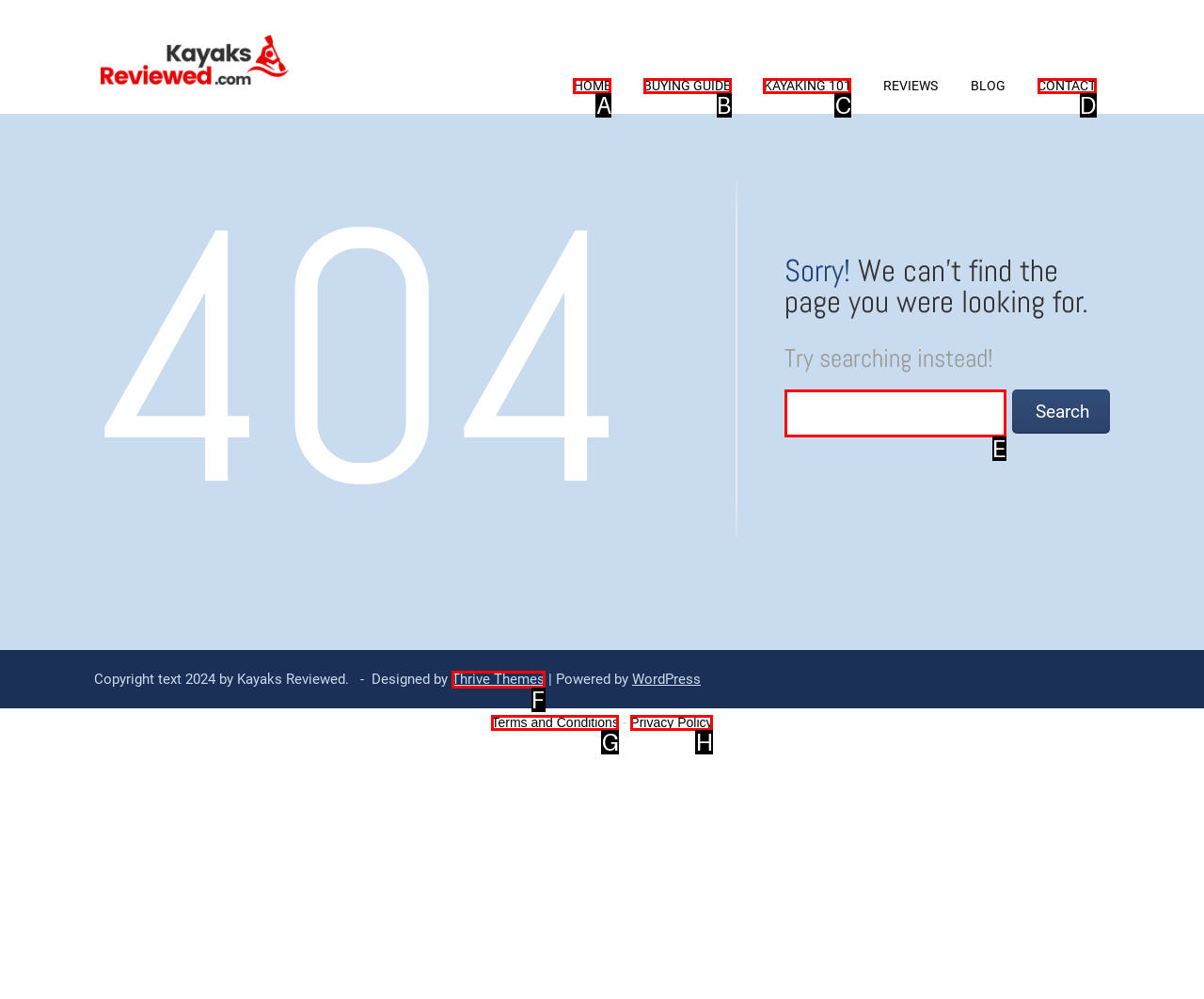Identify the letter of the UI element that fits the description: BUYING GUIDE
Respond with the letter of the option directly.

B